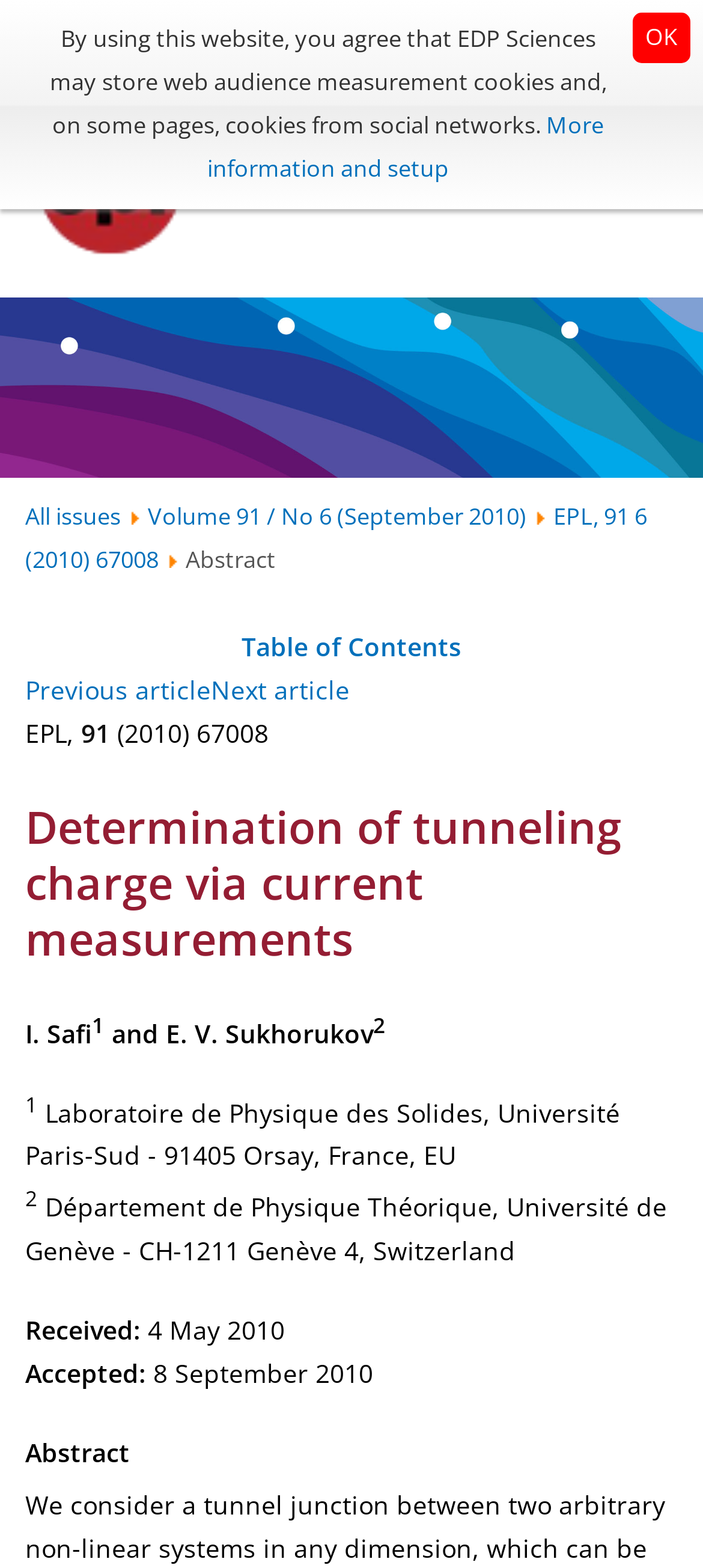When was the article received?
Please look at the screenshot and answer using one word or phrase.

4 May 2010